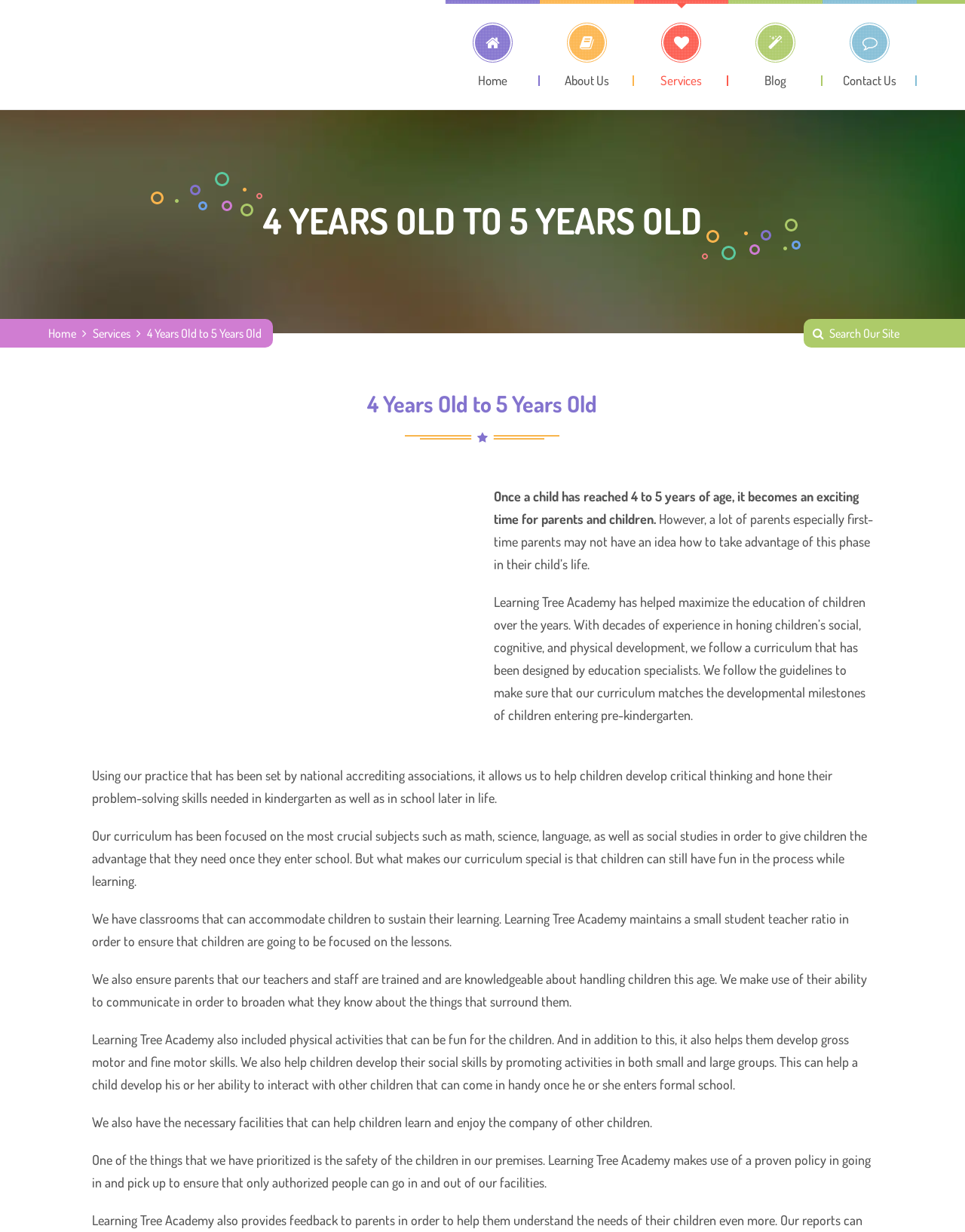Determine the bounding box for the described HTML element: "name="s" placeholder="Search Our Site"". Ensure the coordinates are four float numbers between 0 and 1 in the format [left, top, right, bottom].

[0.859, 0.261, 0.938, 0.28]